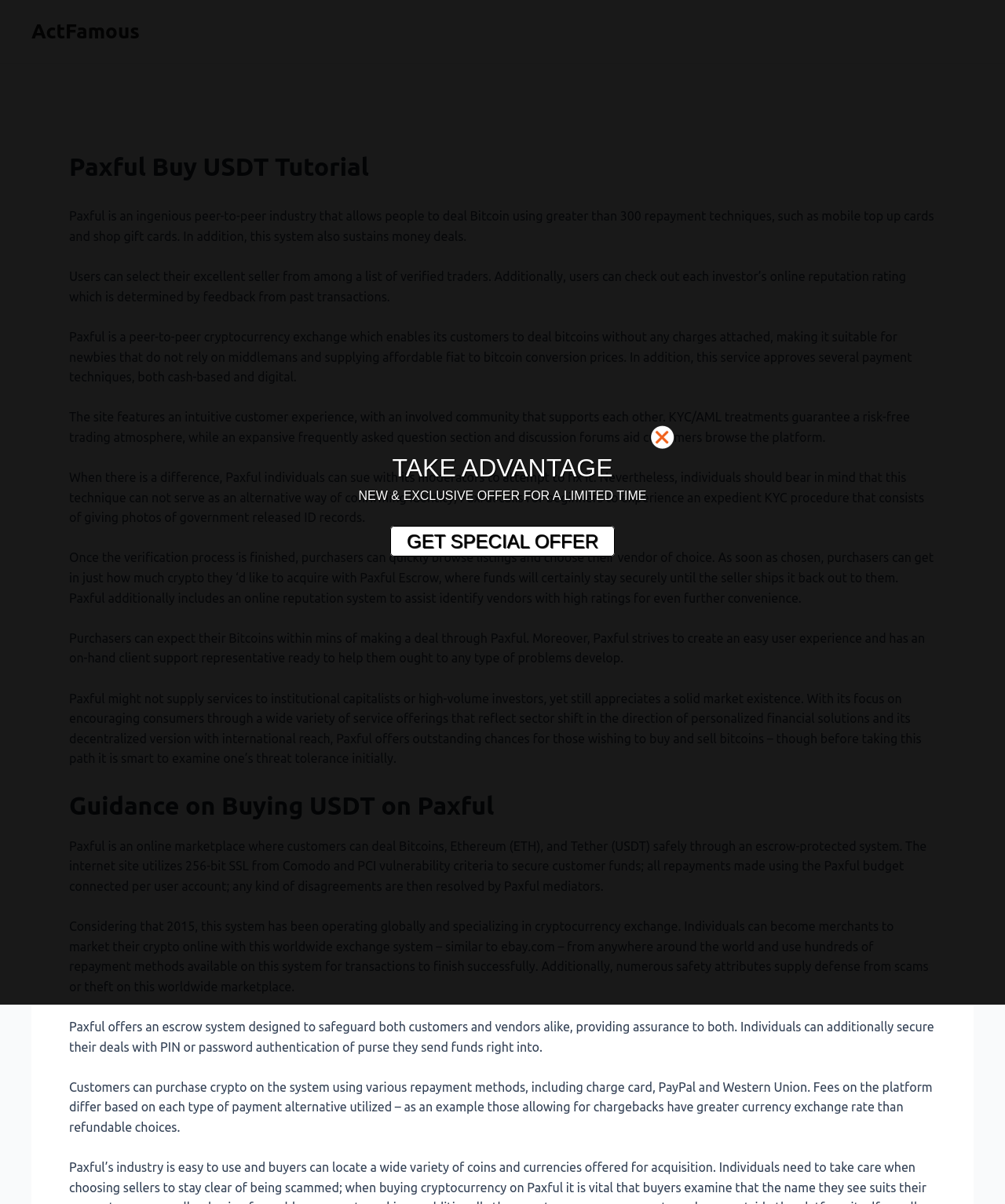Use a single word or phrase to answer the following:
How many payment methods are available on Paxful?

Over 300